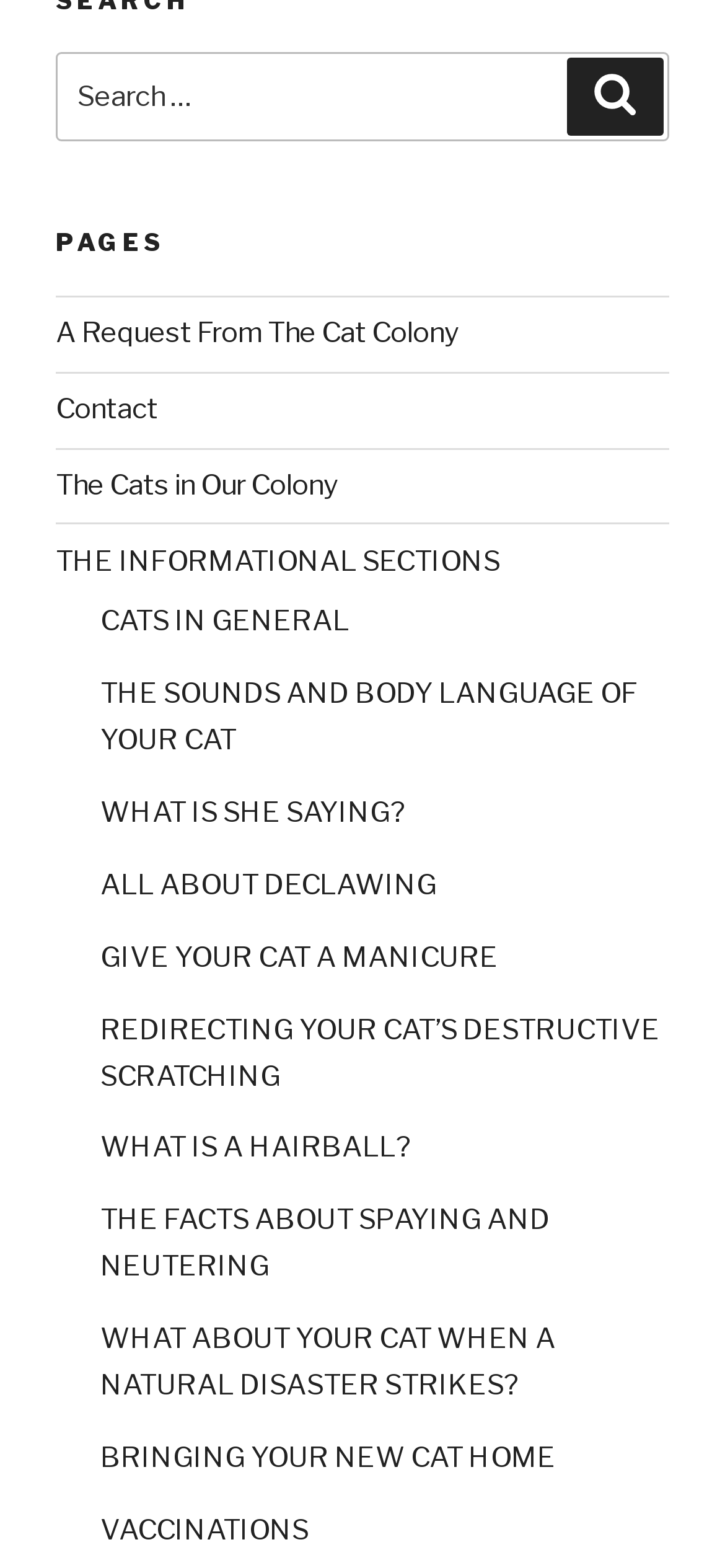Determine the coordinates of the bounding box that should be clicked to complete the instruction: "Click Contact Us". The coordinates should be represented by four float numbers between 0 and 1: [left, top, right, bottom].

None